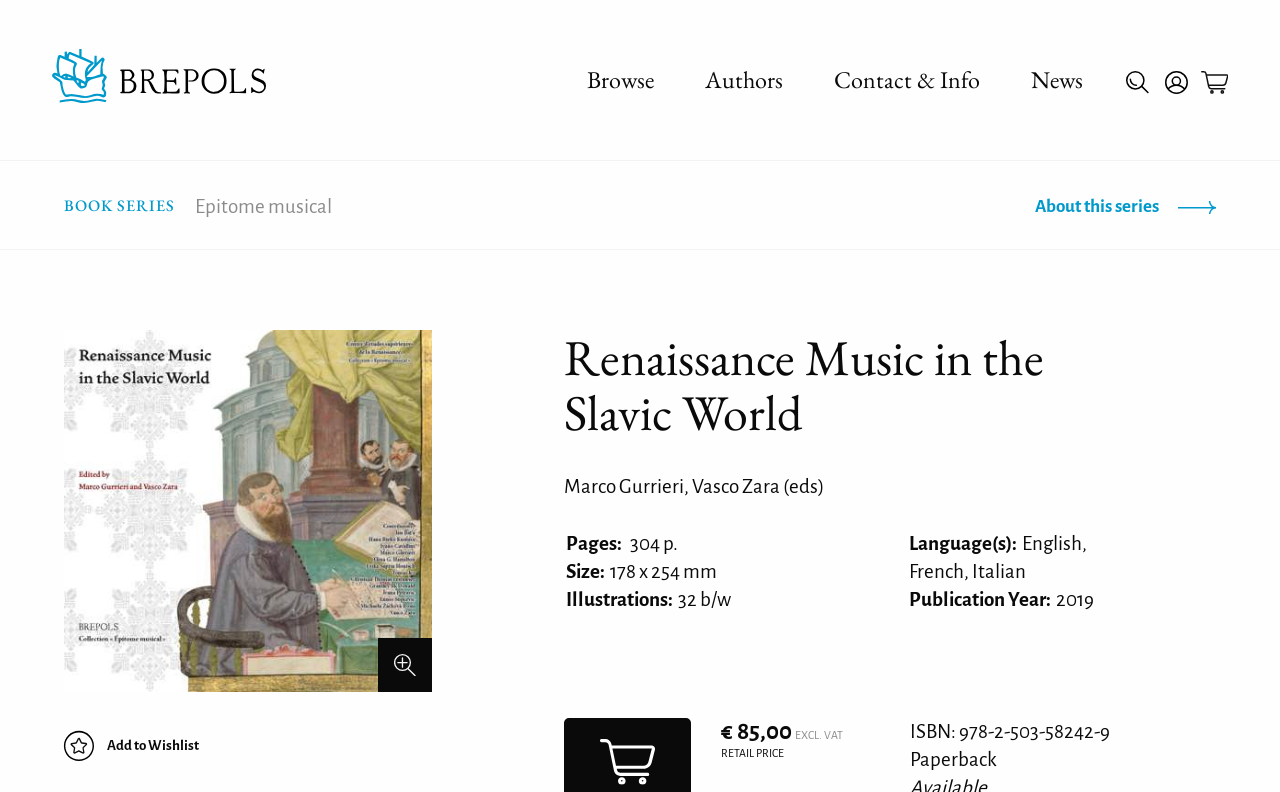Identify the bounding box for the element characterized by the following description: ".a { fill: #09c; }".

[0.041, 0.062, 0.208, 0.14]